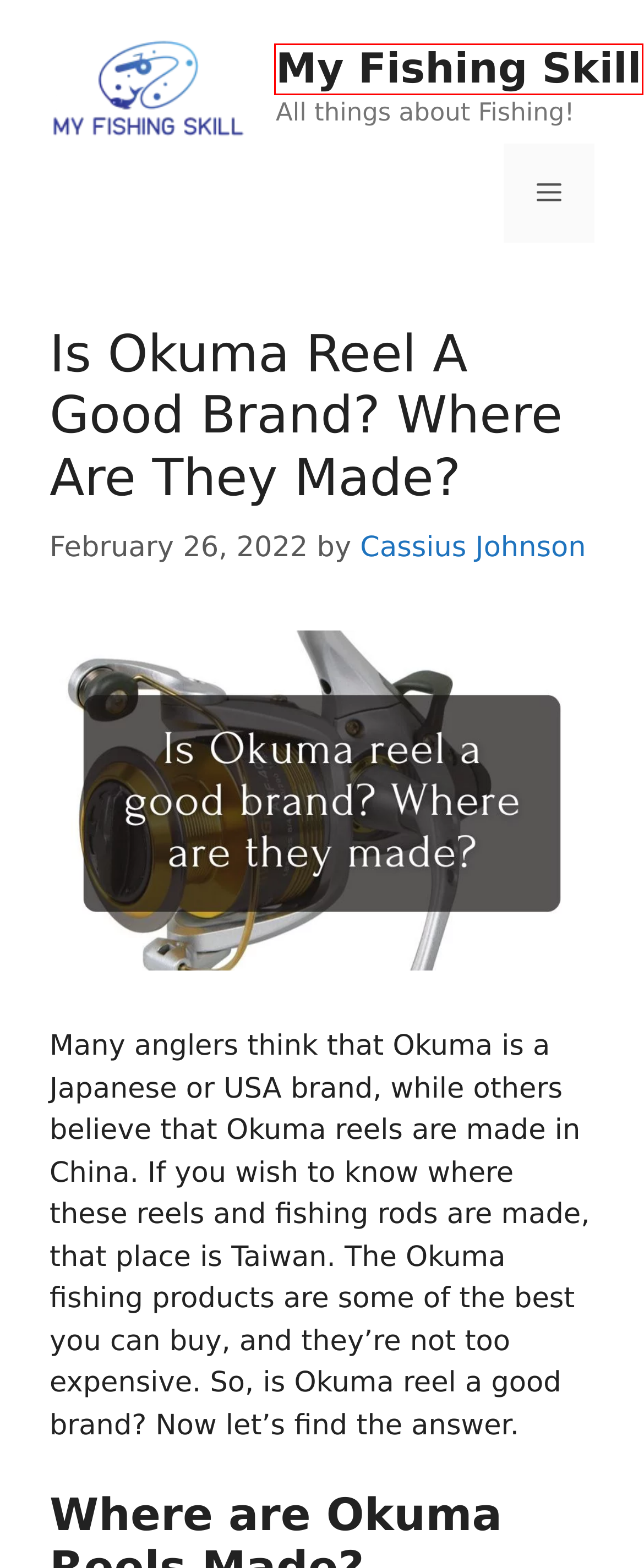Analyze the screenshot of a webpage with a red bounding box and select the webpage description that most accurately describes the new page resulting from clicking the element inside the red box. Here are the candidates:
A. Best Baitcasting Reel For Flipping And Pitching 2024 - Top 5
B. How do I know if my reel and rod are balanced? - 2024
C. Best Spinning Reel - Top 10 Spinning Reels For Fishing in 2024
D. Cassius Johnson - My Fishing Skill
E. Is Kastking A Good Brand? Where Are They Made? - 2024
F. Best Baitcasting Reels For Bass In 2024 - Top 10 Baicasters
G. My Fishing Skill - All things about Fishing!
H. Best Shimano Spinning Reel (Top 10 Shimano Spinning Reels) In 2024

G